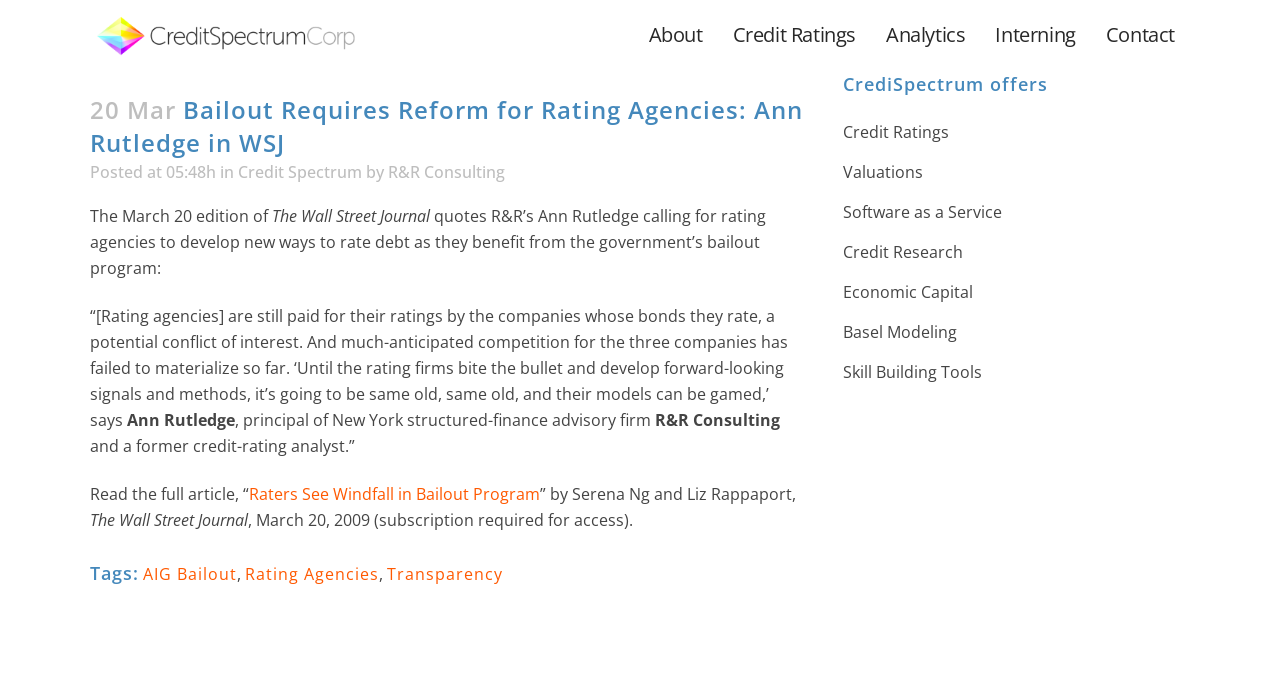Based on the element description: "Credit Ratings", identify the bounding box coordinates for this UI element. The coordinates must be four float numbers between 0 and 1, listed as [left, top, right, bottom].

[0.561, 0.0, 0.68, 0.1]